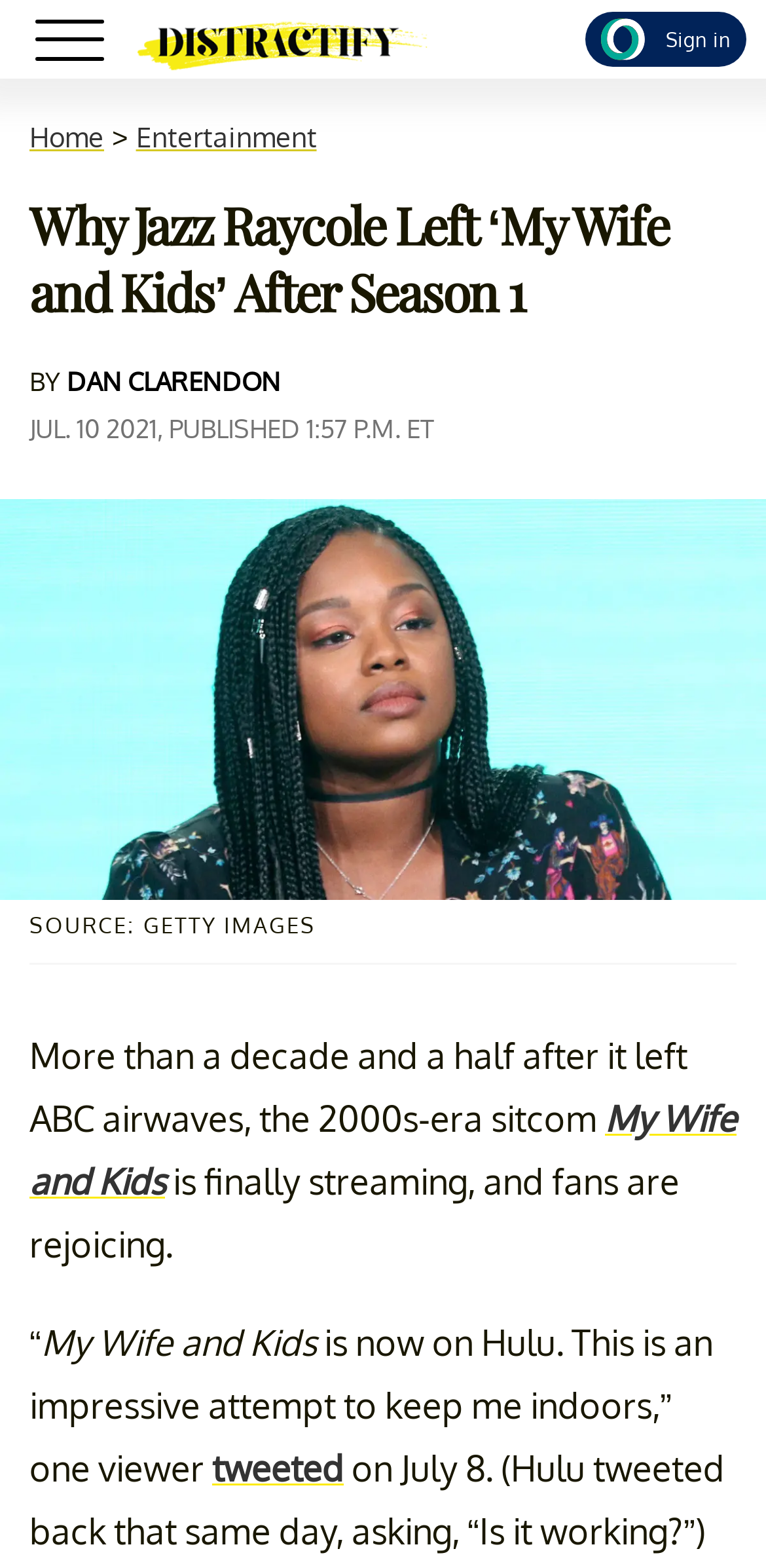Determine the bounding box coordinates of the UI element that matches the following description: "Dan Clarendon". The coordinates should be four float numbers between 0 and 1 in the format [left, top, right, bottom].

[0.087, 0.233, 0.367, 0.253]